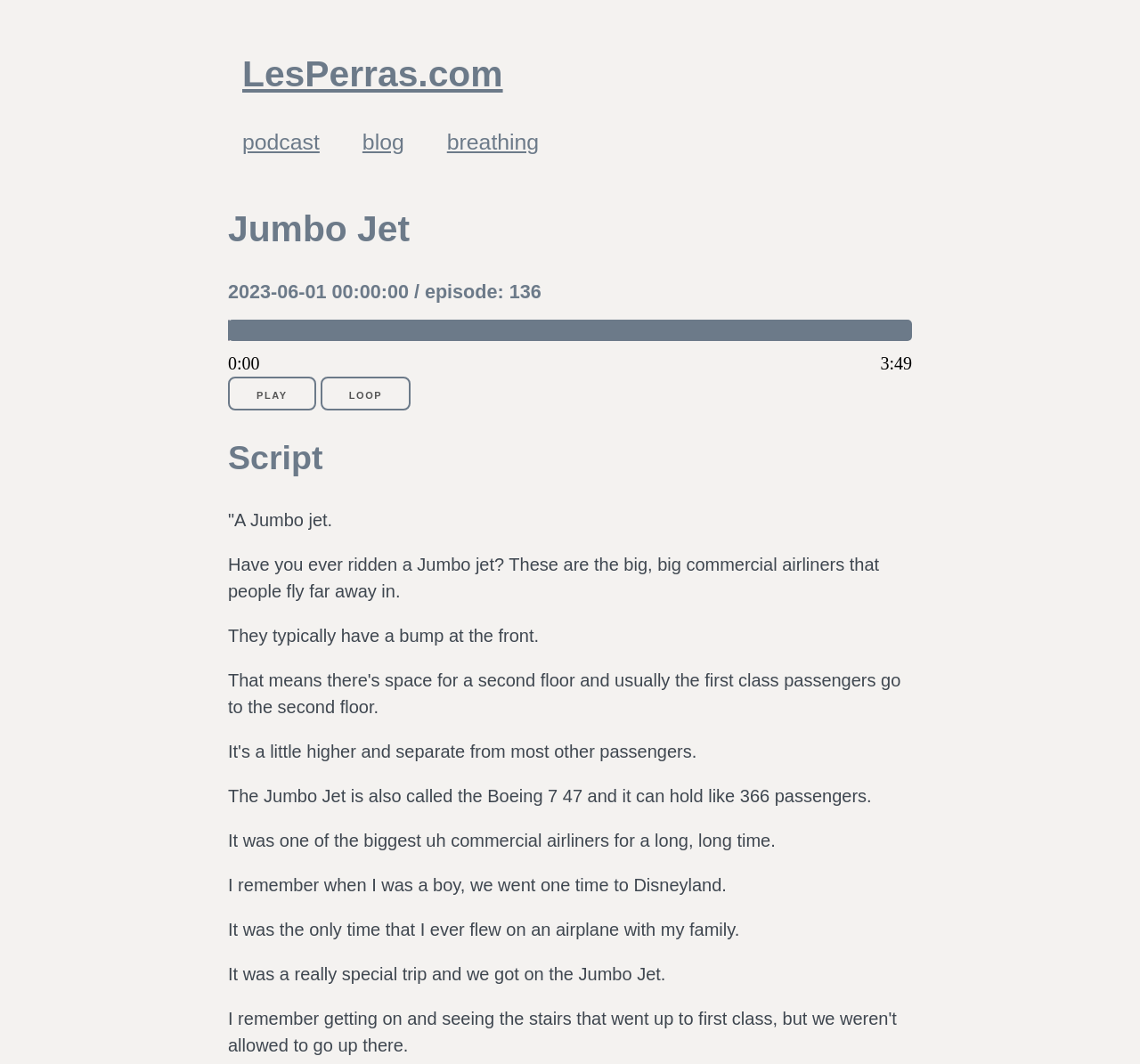How long is the podcast episode?
Answer with a single word or short phrase according to what you see in the image.

3:49